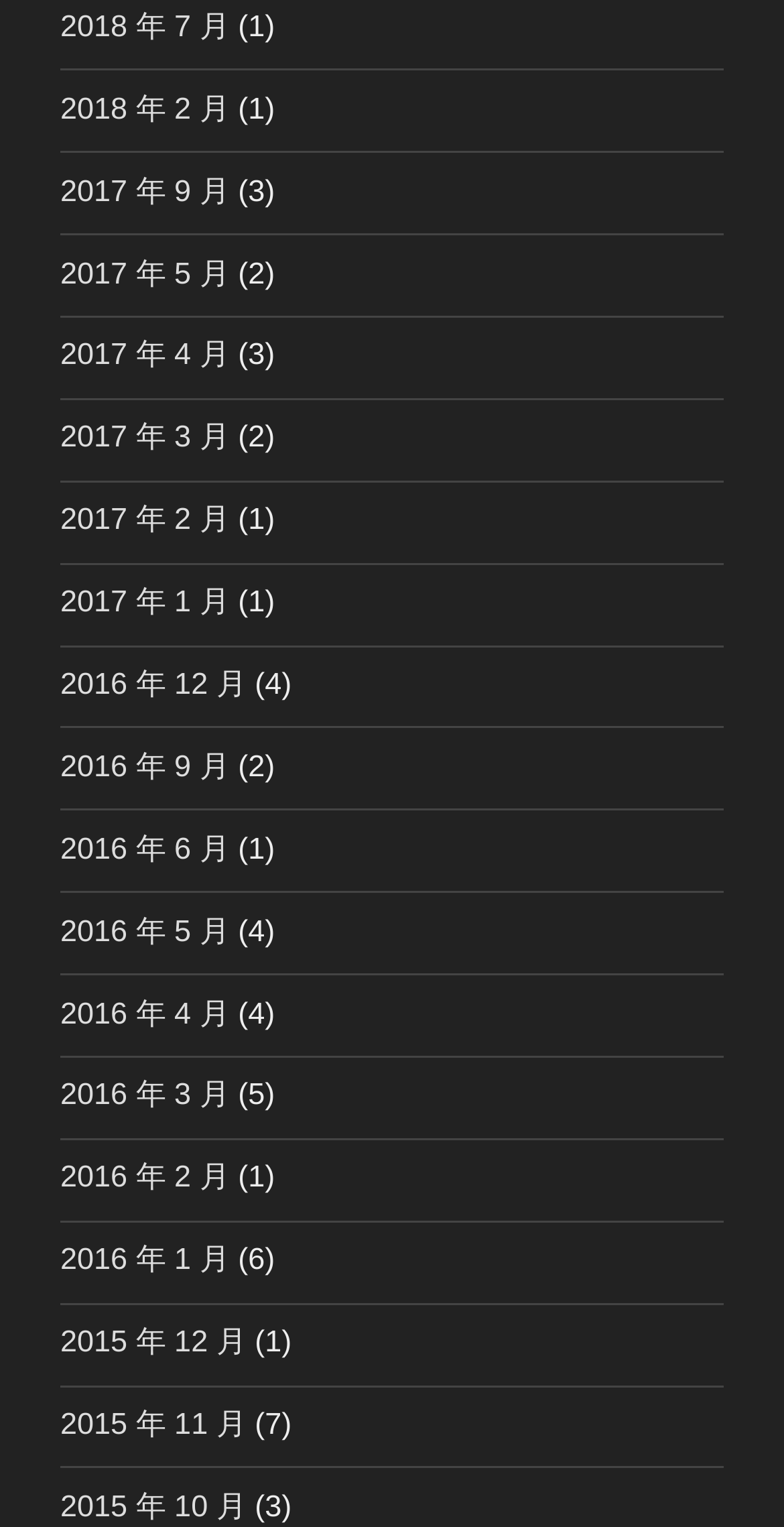Provide the bounding box coordinates of the HTML element described by the text: "2016 年 5 月". The coordinates should be in the format [left, top, right, bottom] with values between 0 and 1.

[0.077, 0.599, 0.293, 0.621]